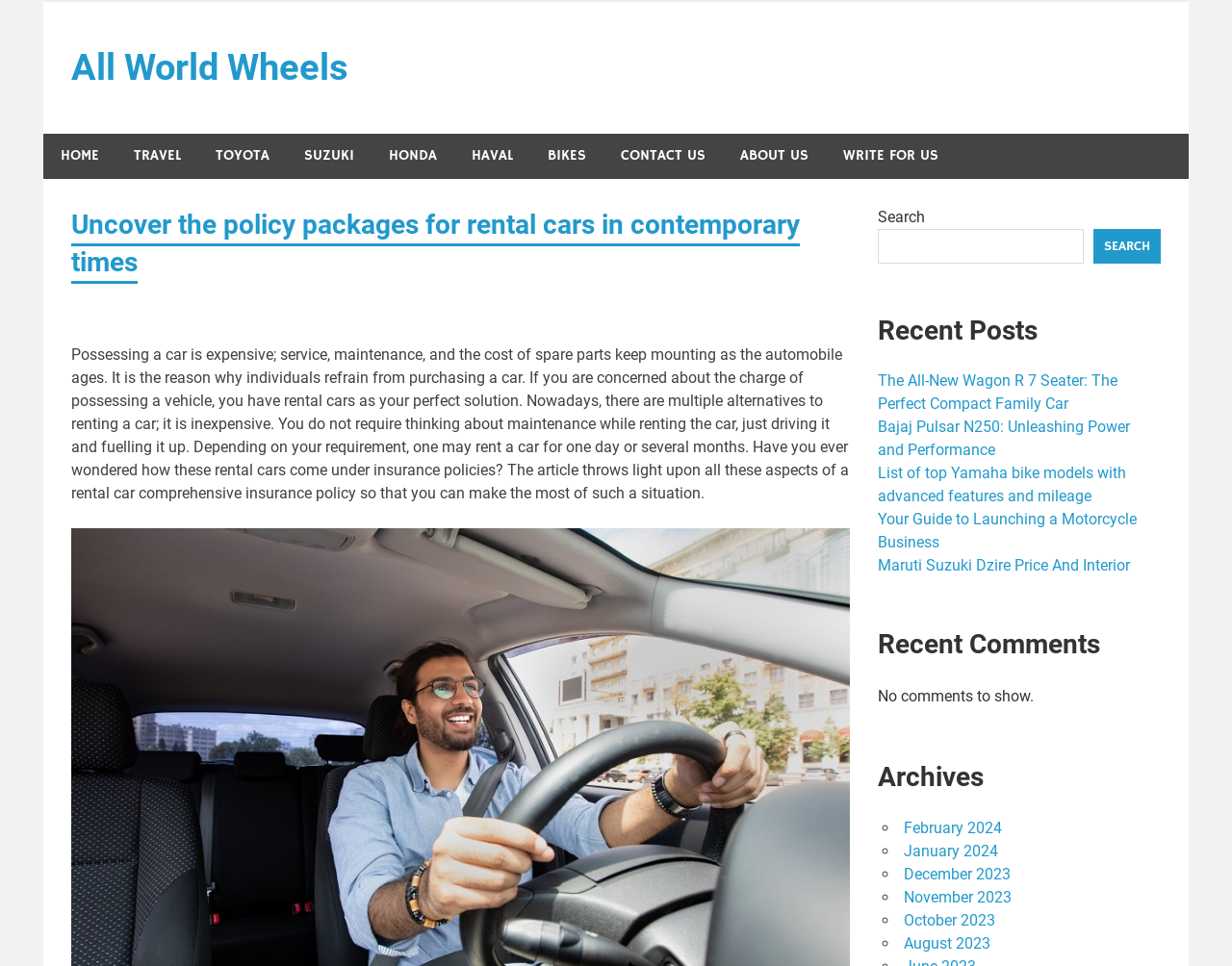Determine the bounding box coordinates for the area that needs to be clicked to fulfill this task: "Search for something". The coordinates must be given as four float numbers between 0 and 1, i.e., [left, top, right, bottom].

[0.712, 0.213, 0.942, 0.273]